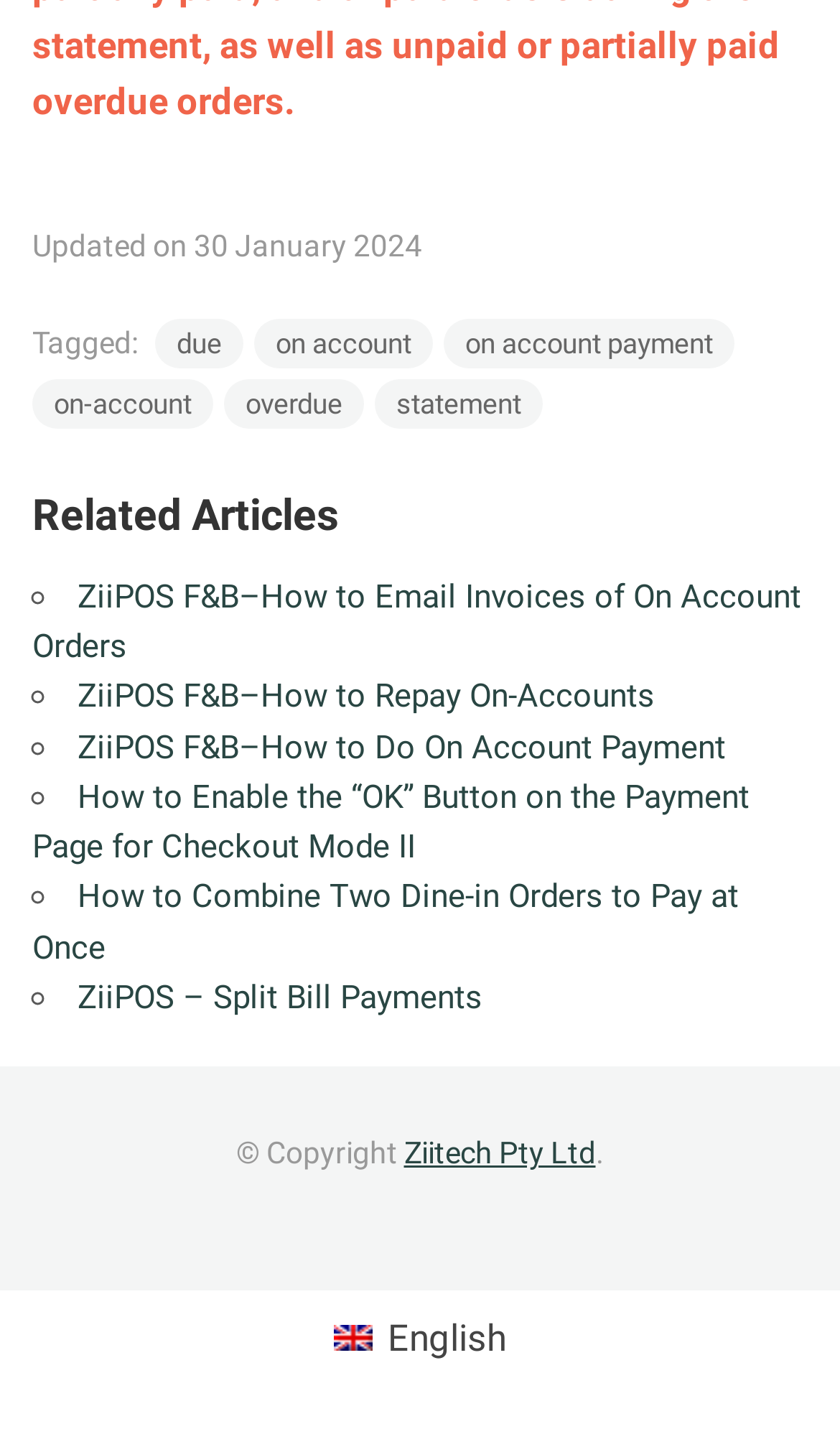Using the details from the image, please elaborate on the following question: What is the last updated date?

The last updated date can be found at the top of the webpage, which is 'Updated on 30 January 2024'.